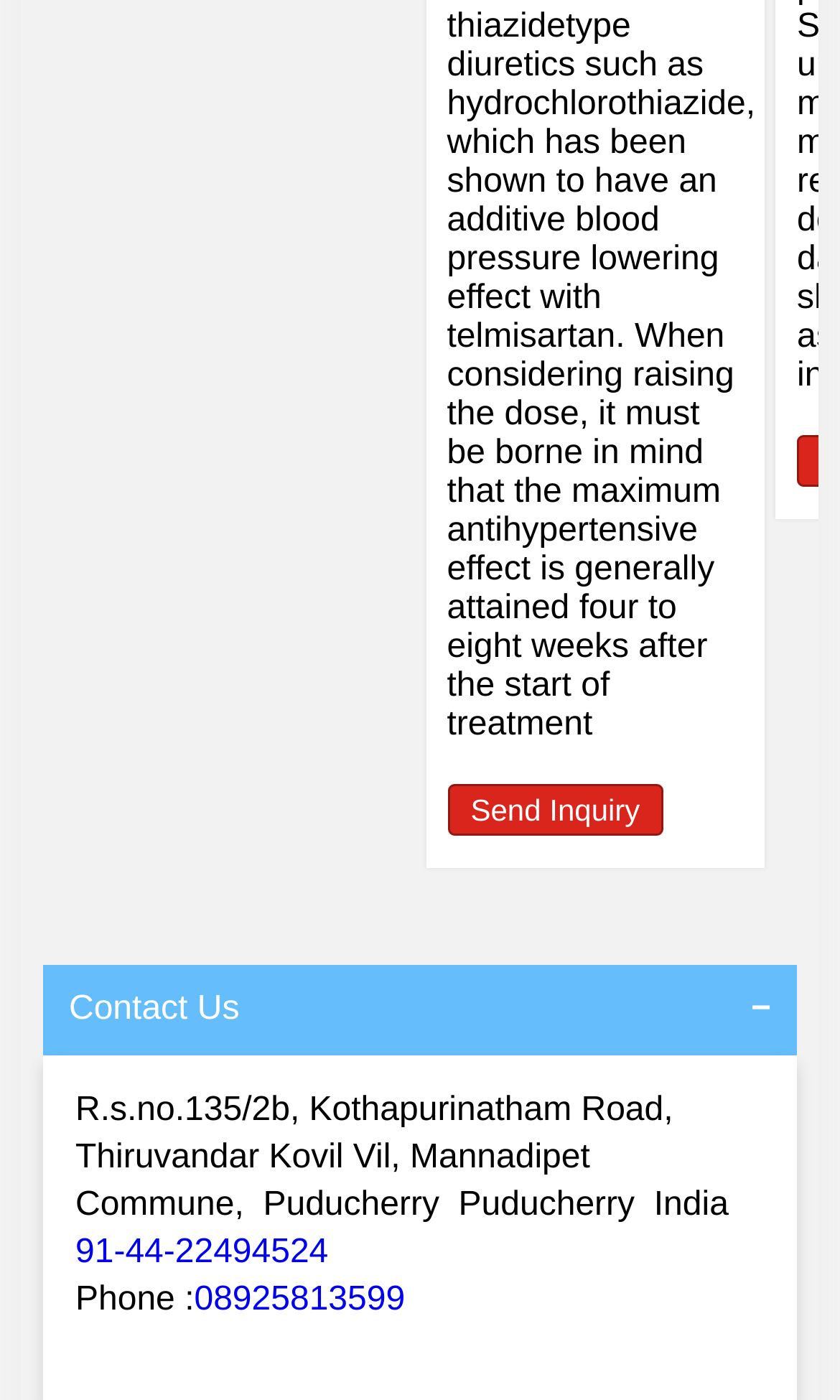What is the phone number to contact?
Using the image, elaborate on the answer with as much detail as possible.

The phone number to contact can be found in the 'Contact Us' section of the webpage, where it is listed as '91-44-22494524'.